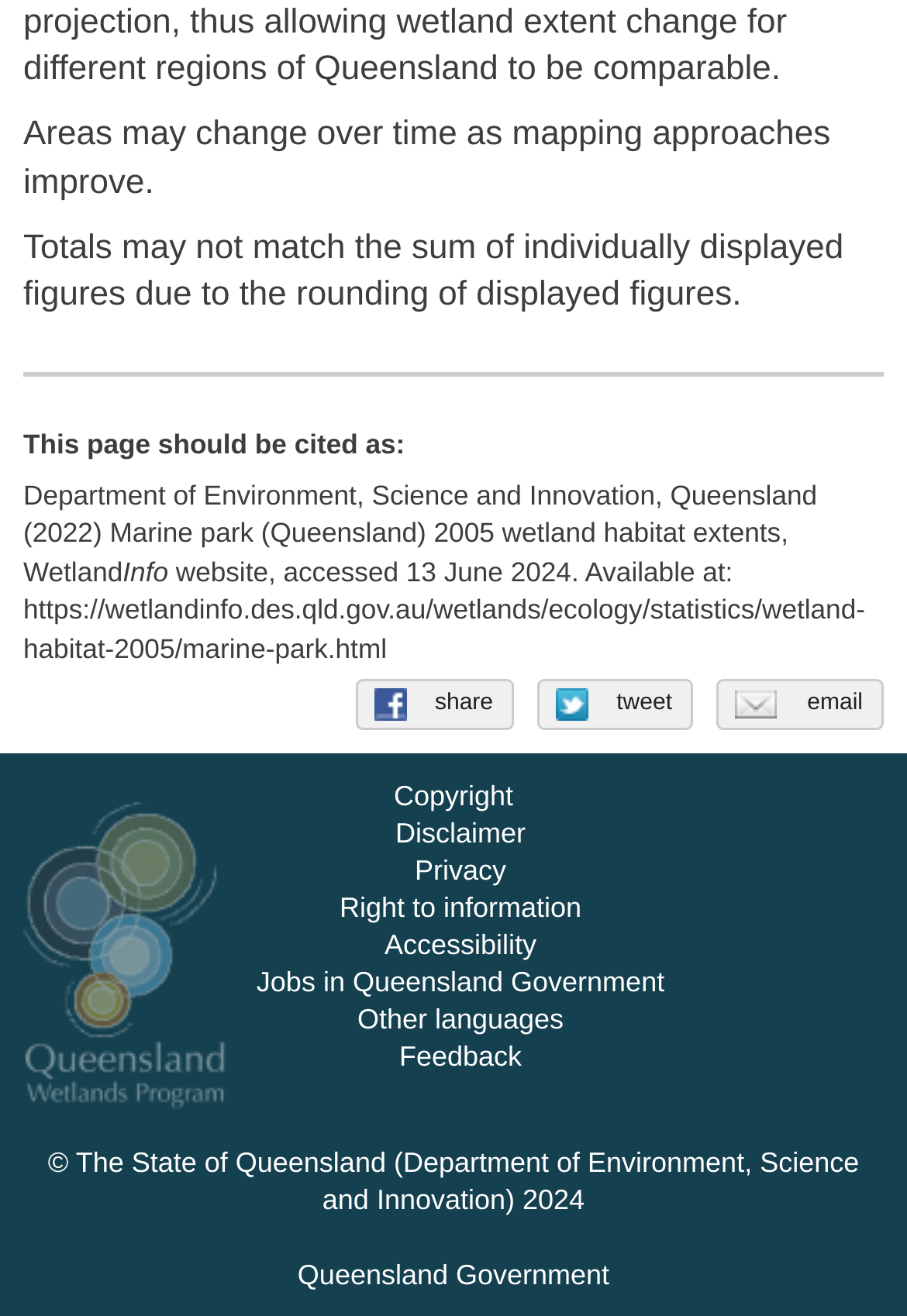Can you find the bounding box coordinates for the element that needs to be clicked to execute this instruction: "Click on 'About The Power Page'"? The coordinates should be given as four float numbers between 0 and 1, i.e., [left, top, right, bottom].

None